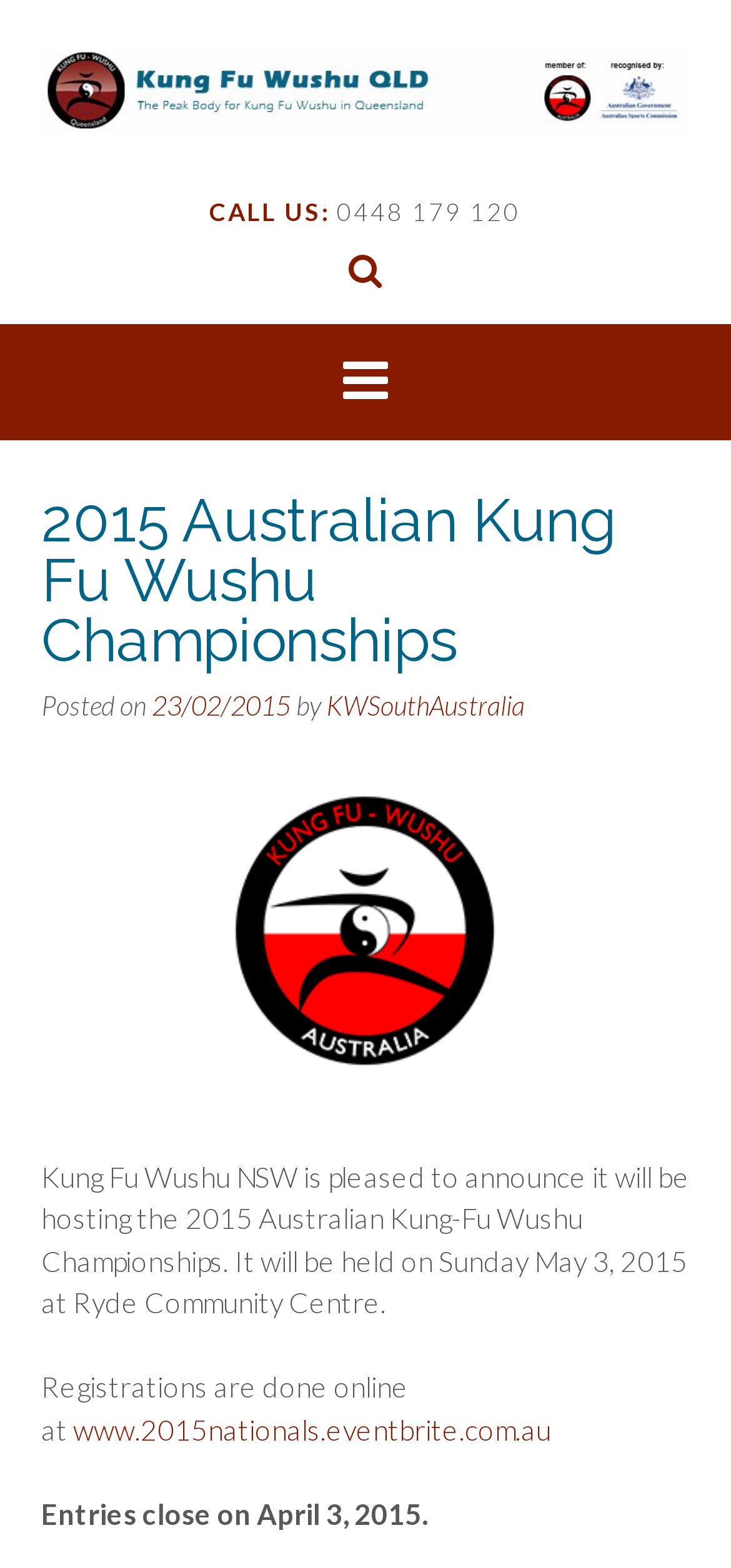Identify and provide the text content of the webpage's primary headline.

2015 Australian Kung Fu Wushu Championships